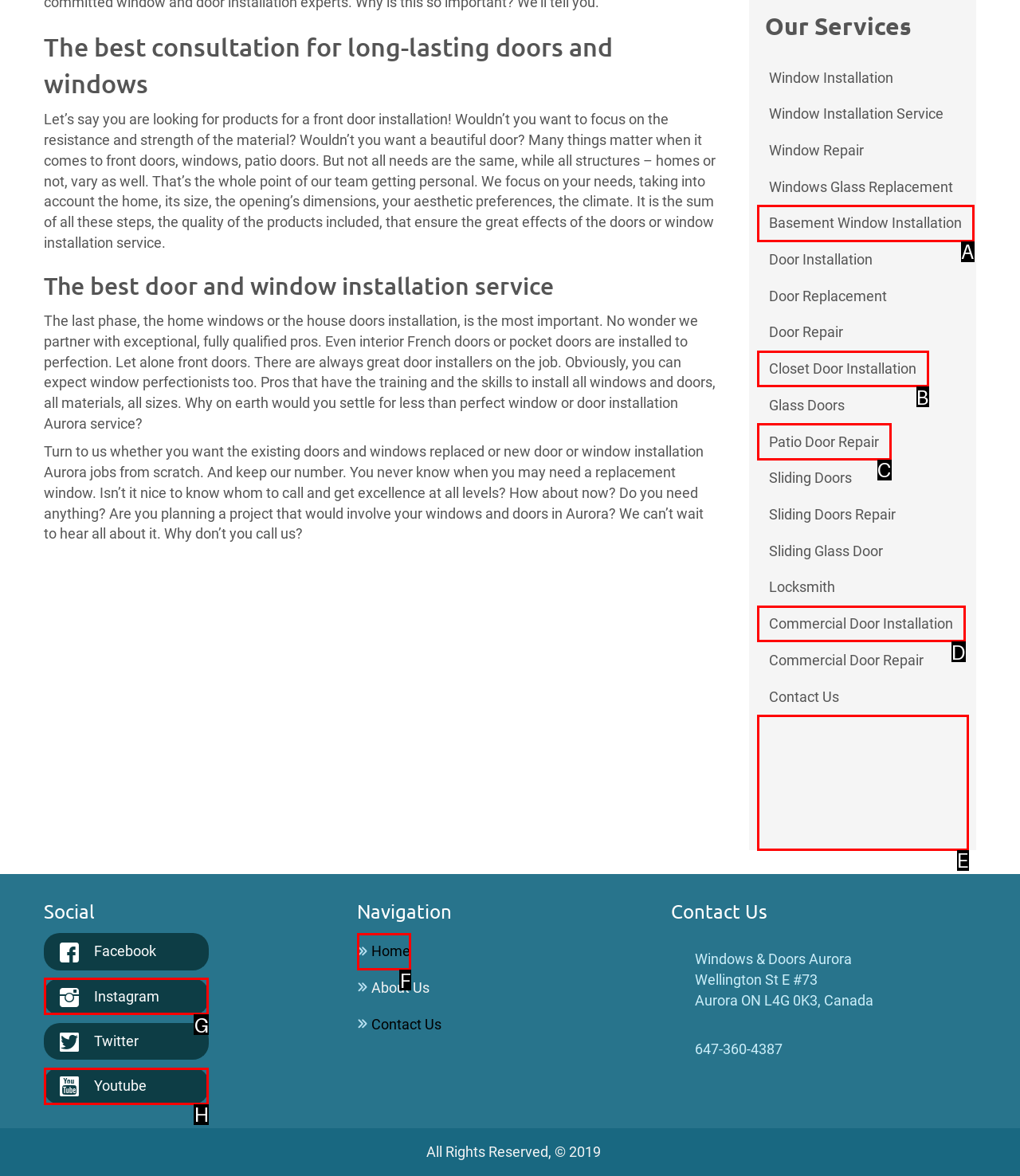Which letter corresponds to the correct option to complete the task: Click on 'Home'?
Answer with the letter of the chosen UI element.

F